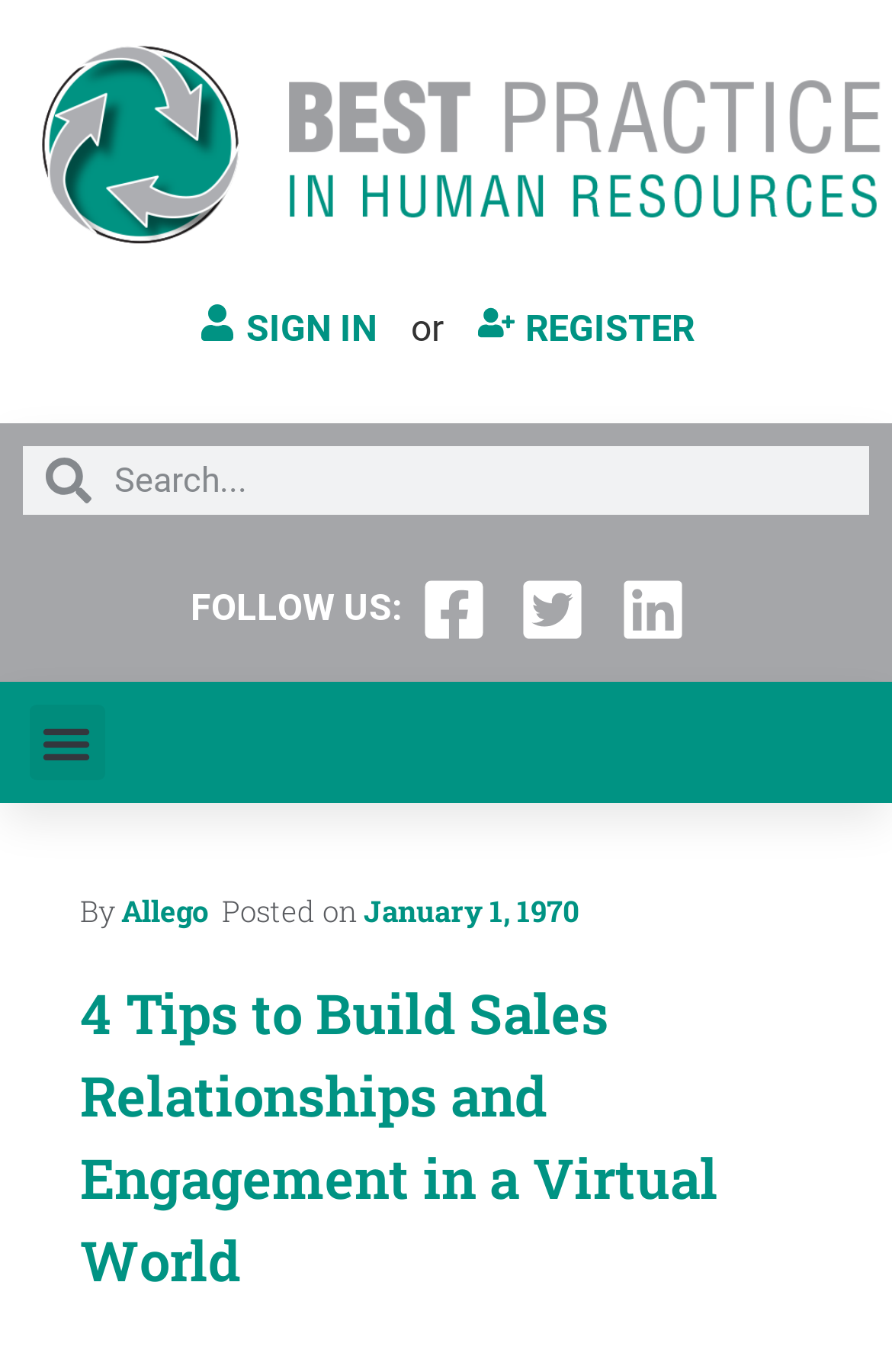Specify the bounding box coordinates of the element's area that should be clicked to execute the given instruction: "Search for content". The coordinates should be four float numbers between 0 and 1, i.e., [left, top, right, bottom].

[0.103, 0.324, 0.974, 0.374]